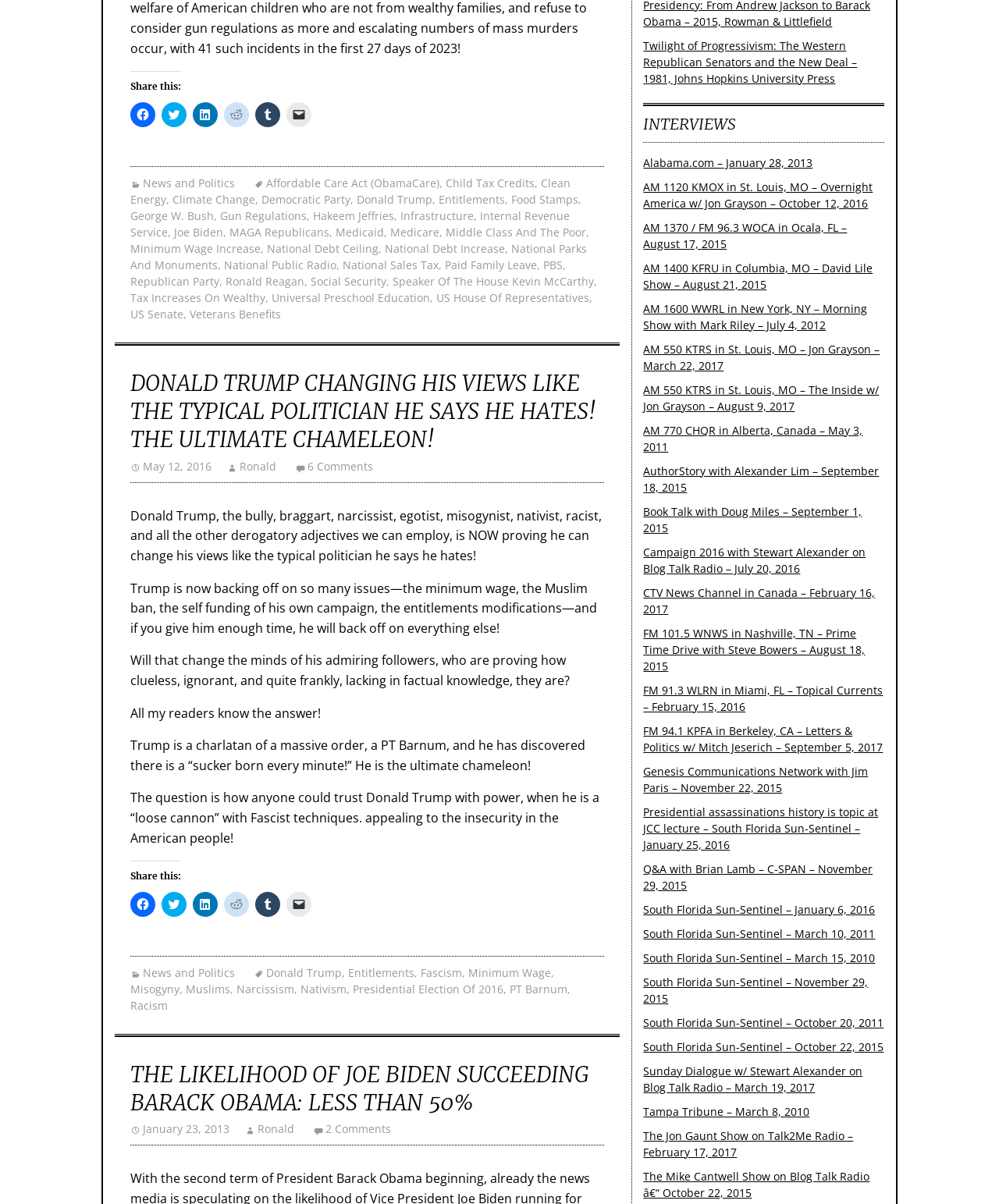Please determine the bounding box coordinates of the element's region to click for the following instruction: "Explore News and Politics".

[0.13, 0.146, 0.235, 0.158]